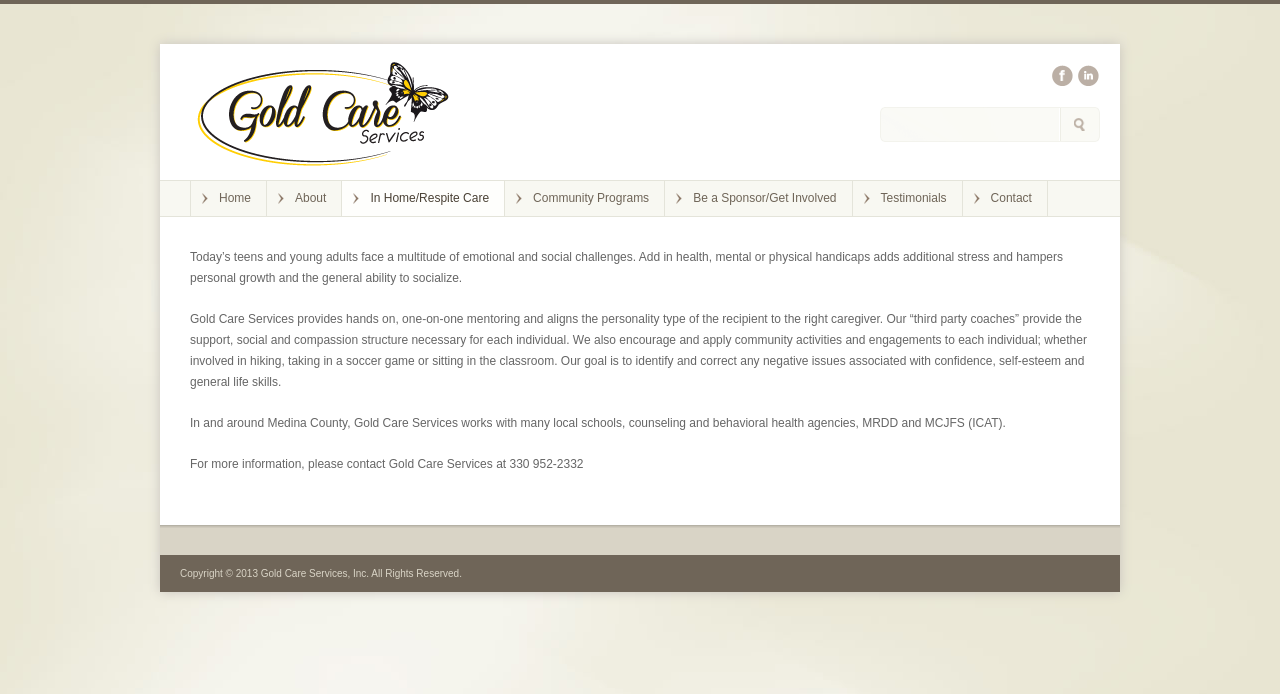Give a concise answer using only one word or phrase for this question:
What is the phone number to contact Gold Care Services?

330 952-2332